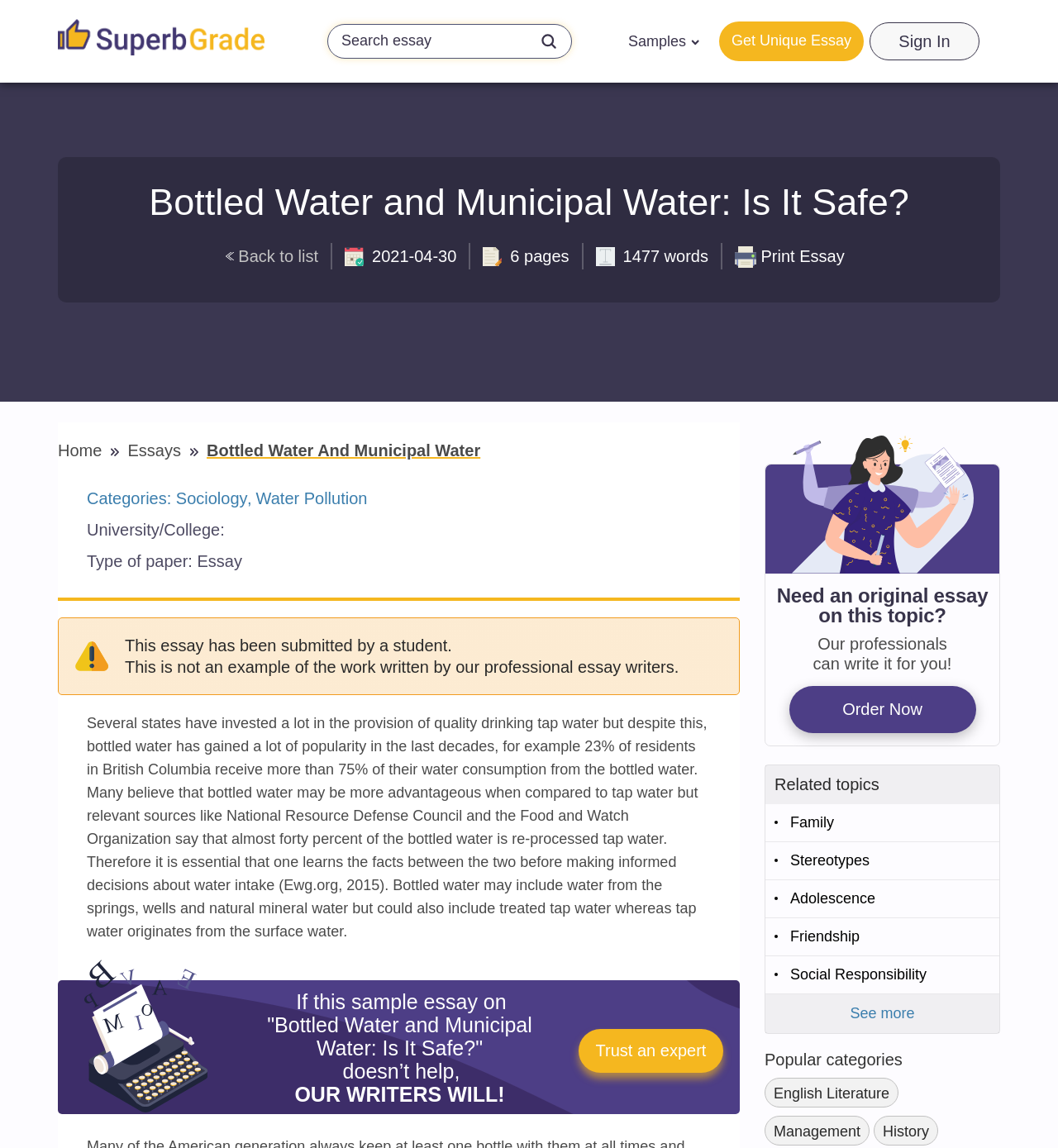Locate the bounding box coordinates of the segment that needs to be clicked to meet this instruction: "Click on the CleanTechies logo".

None